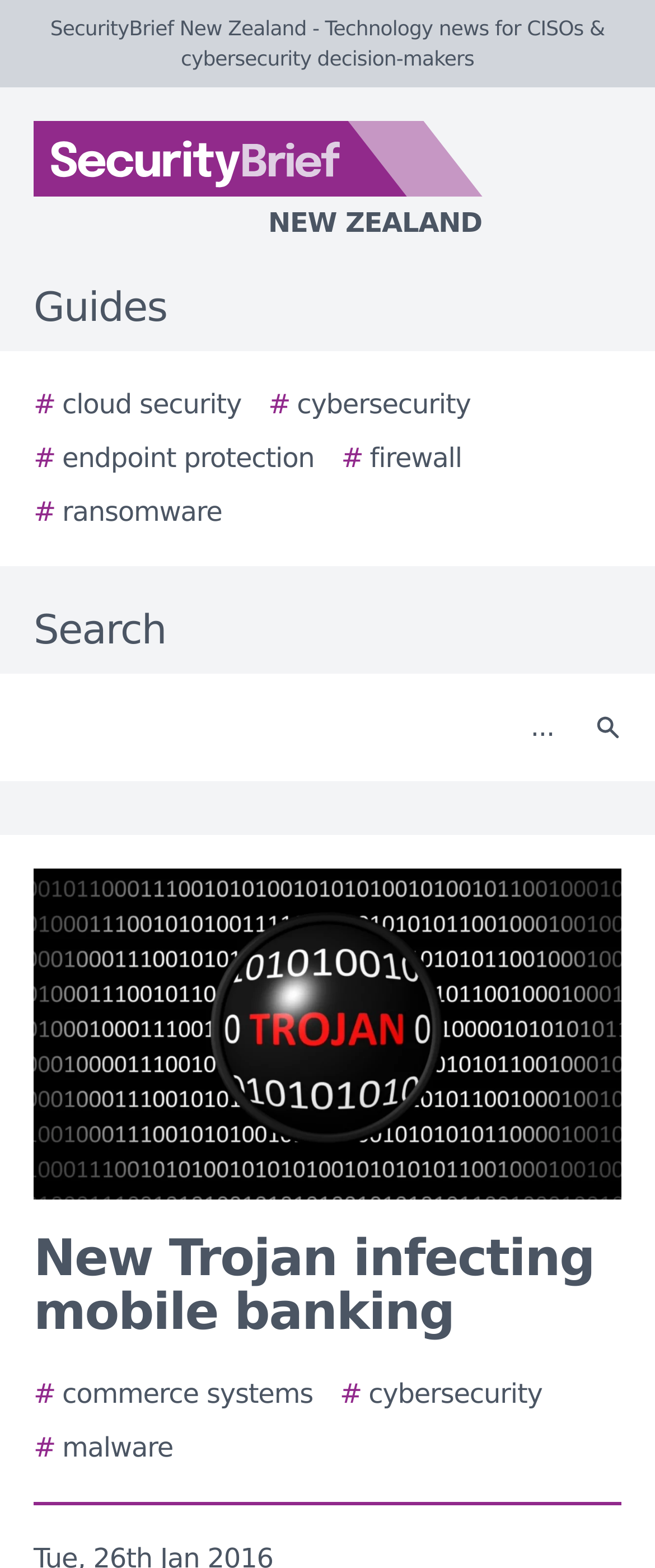Locate the bounding box coordinates of the element you need to click to accomplish the task described by this instruction: "Click the malware link".

[0.051, 0.911, 0.264, 0.937]